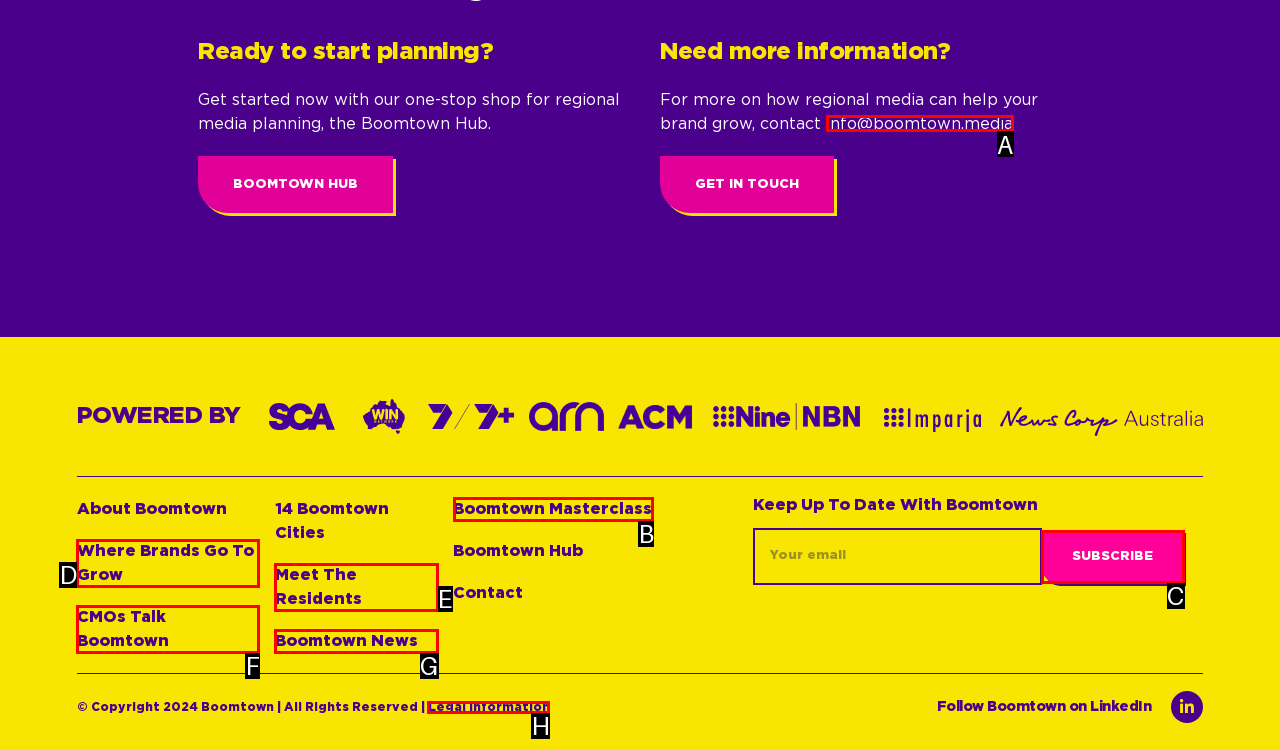Tell me which one HTML element I should click to complete the following instruction: Subscribe to the newsletter
Answer with the option's letter from the given choices directly.

C